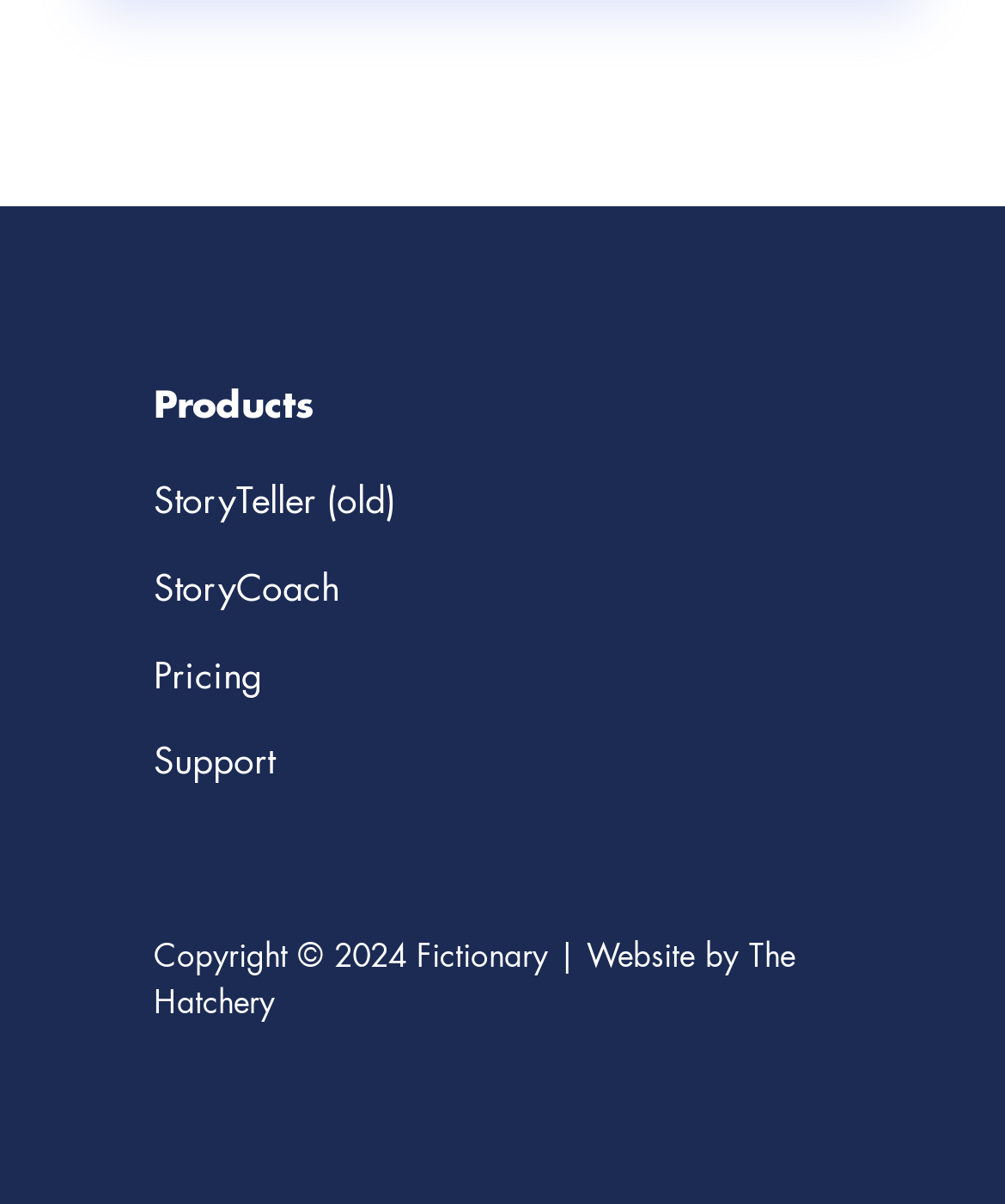Please indicate the bounding box coordinates of the element's region to be clicked to achieve the instruction: "go to Products page". Provide the coordinates as four float numbers between 0 and 1, i.e., [left, top, right, bottom].

[0.153, 0.322, 0.312, 0.352]